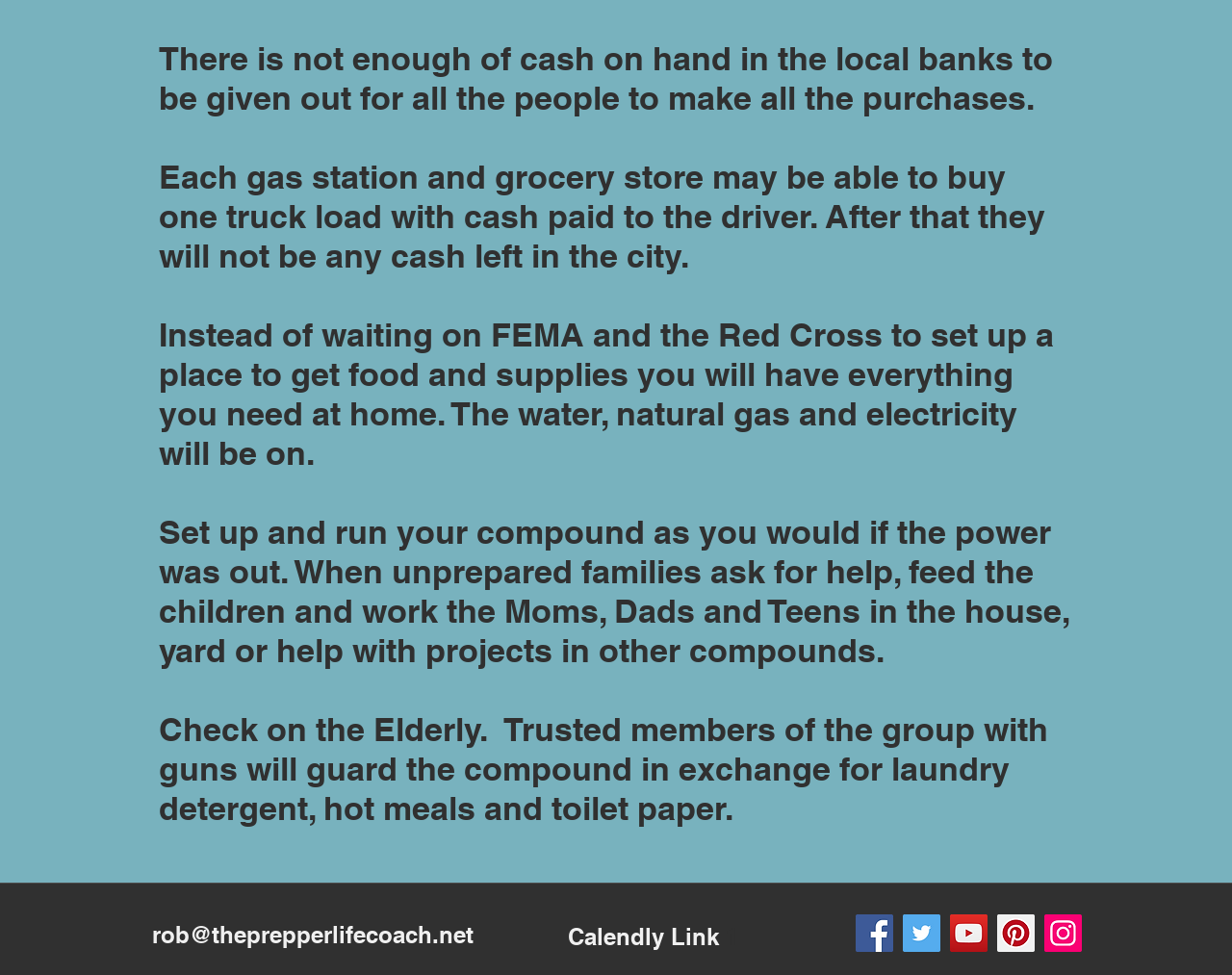Show the bounding box coordinates for the HTML element described as: "aria-label="Twitter"".

[0.733, 0.938, 0.763, 0.976]